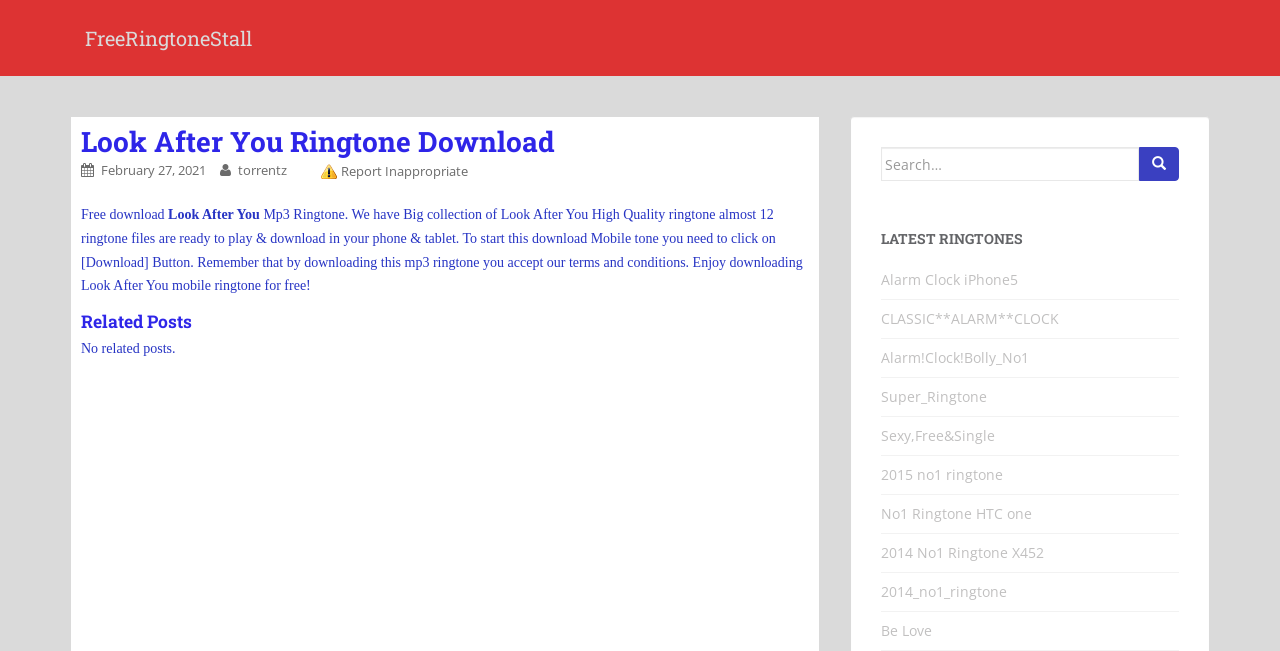Identify the main heading of the webpage and provide its text content.

Look After You Ringtone Download